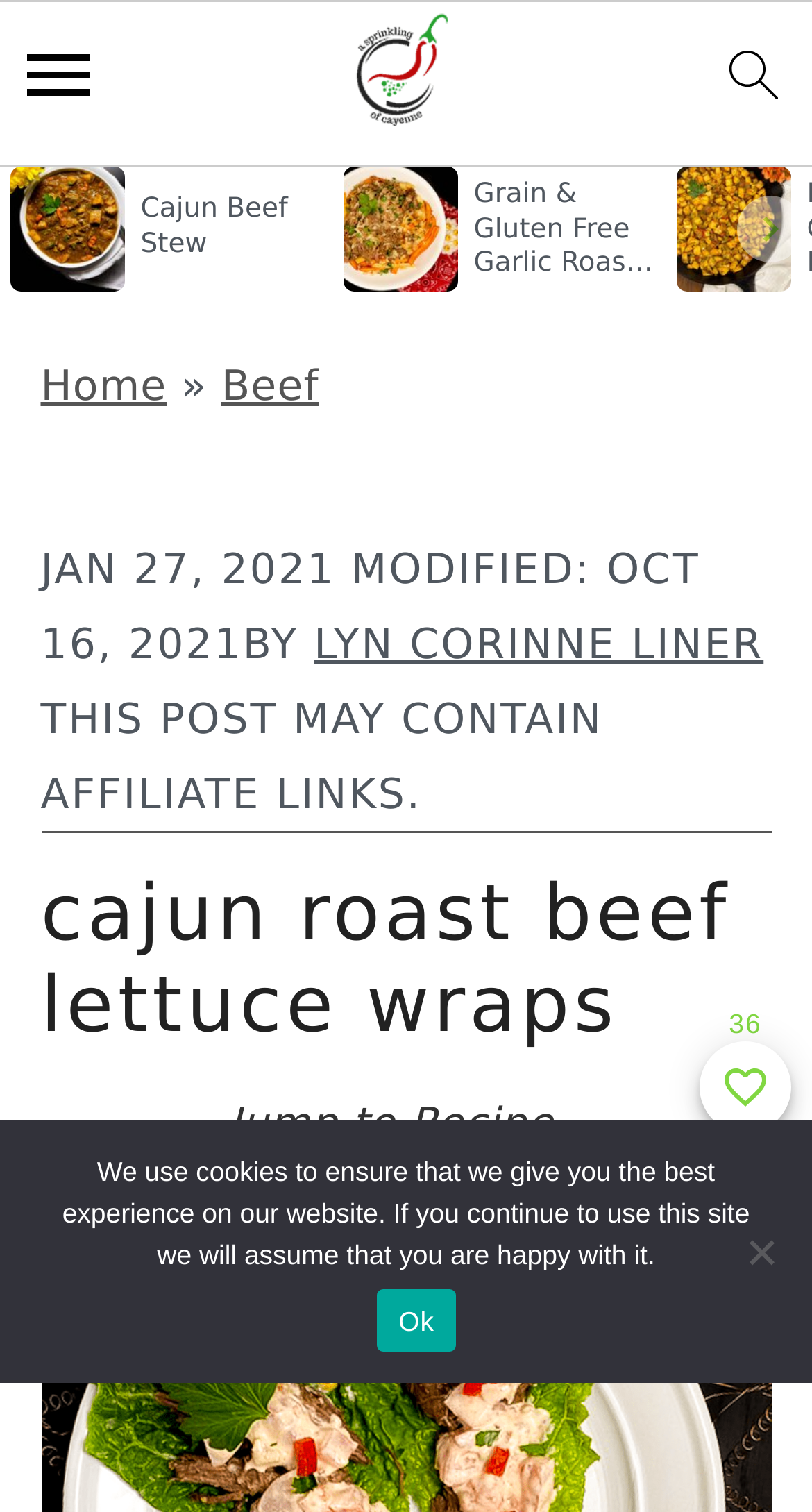Point out the bounding box coordinates of the section to click in order to follow this instruction: "scroll left".

[0.01, 0.129, 0.092, 0.174]